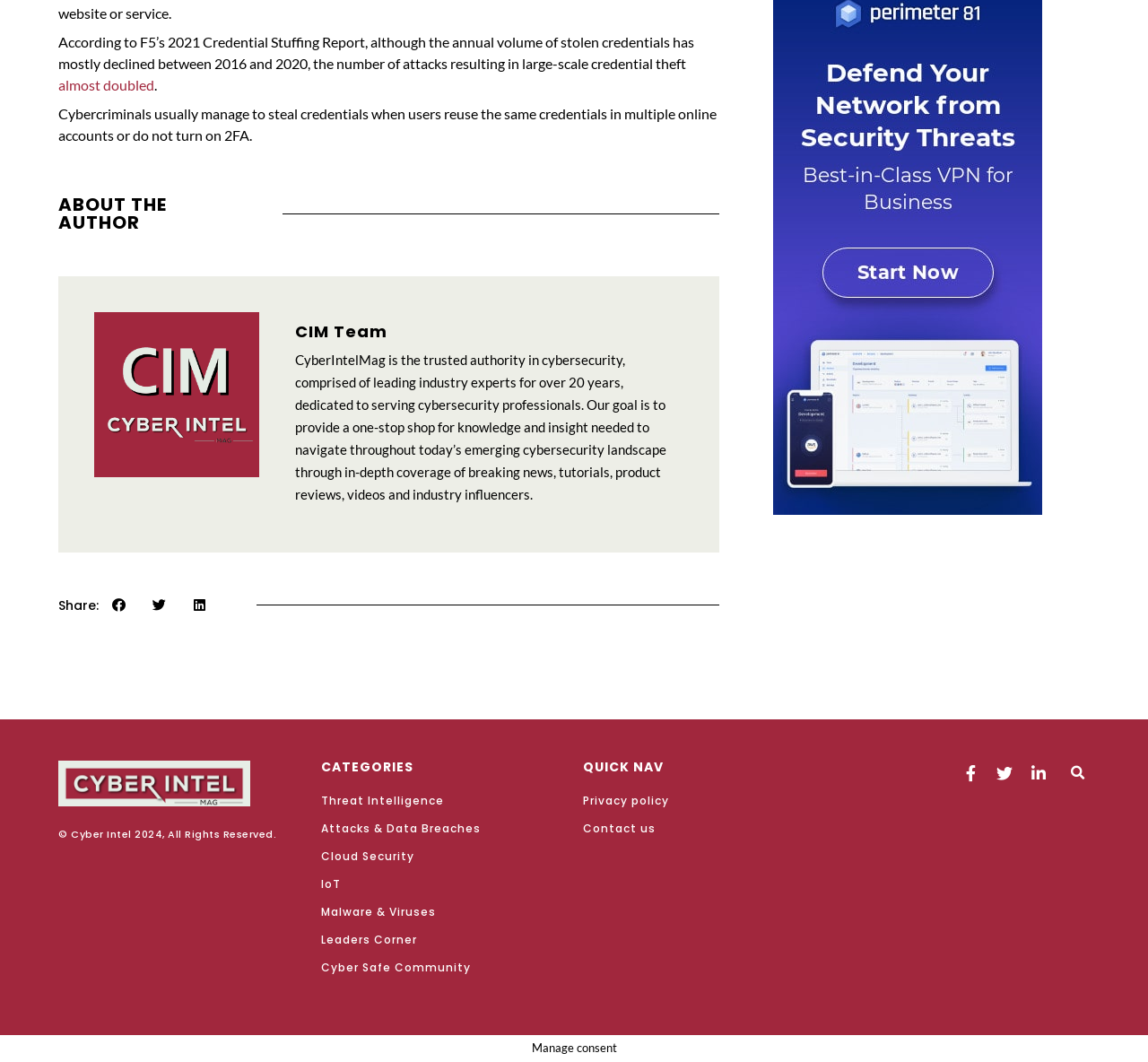Could you indicate the bounding box coordinates of the region to click in order to complete this instruction: "go to speaking page".

None